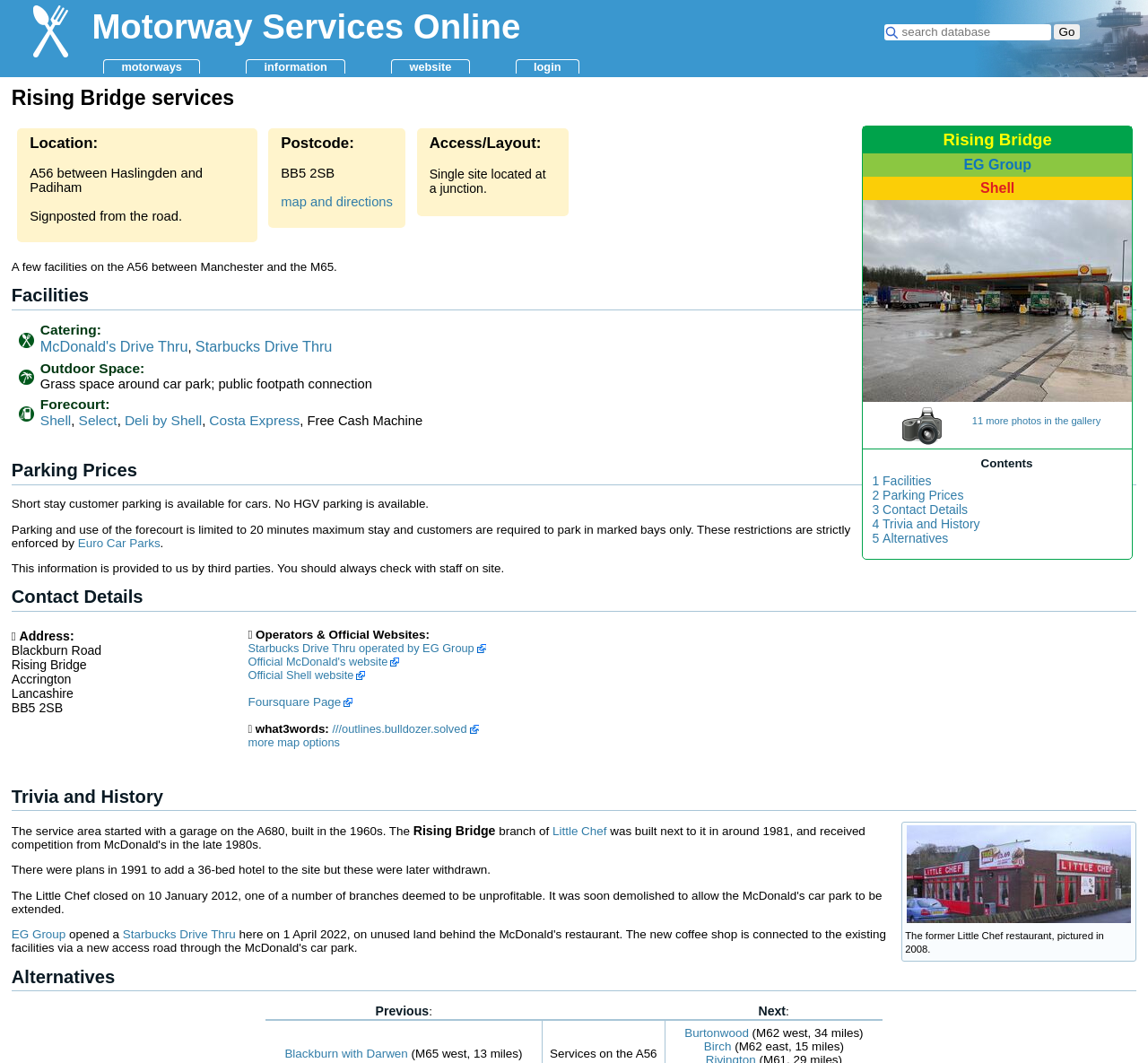Please look at the image and answer the question with a detailed explanation: What is the name of the former restaurant at Rising Bridge services?

I found the answer by looking at the 'Trivia and History' section on the webpage, which mentions 'The former Little Chef restaurant, pictured in 2008'.